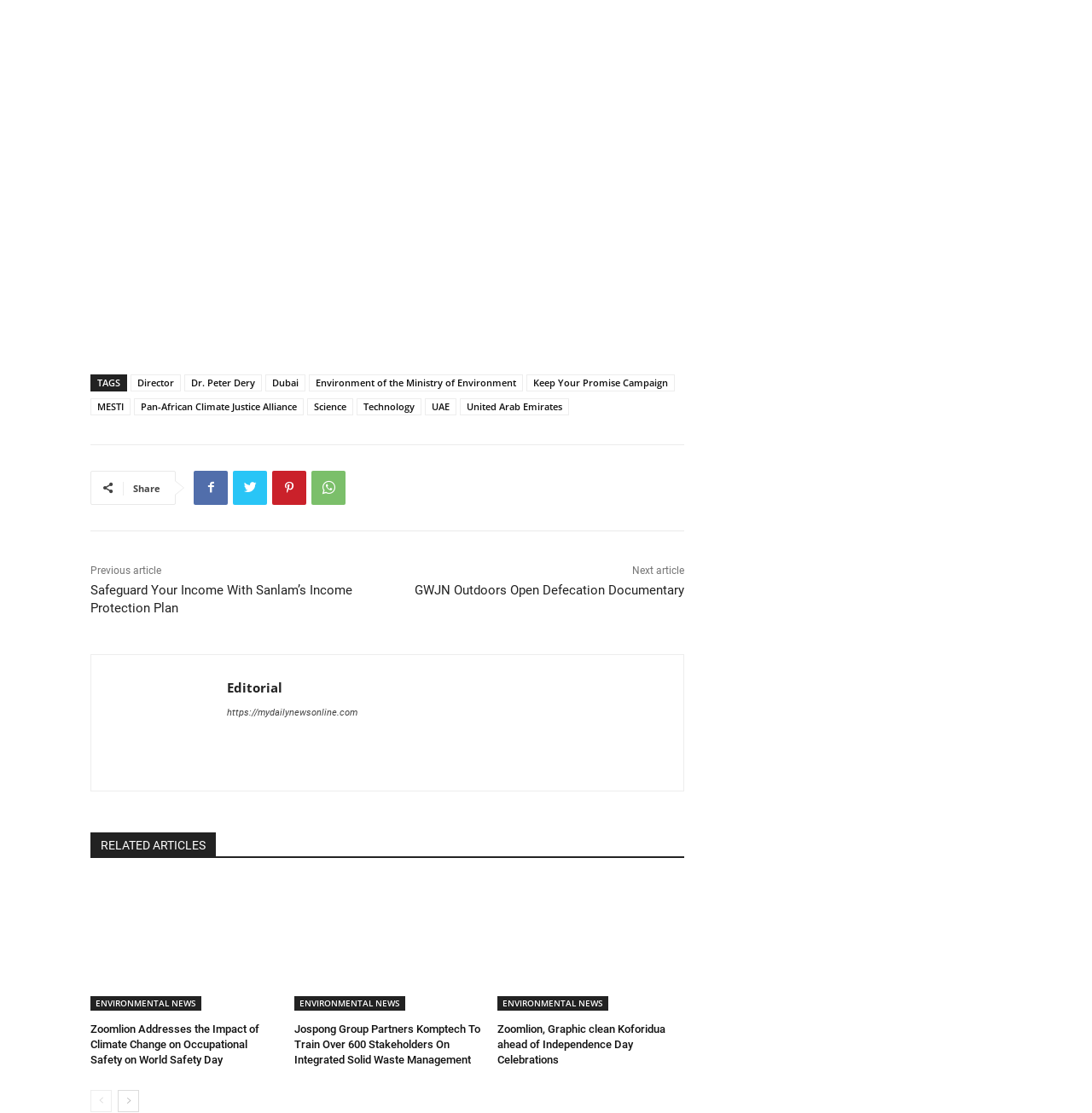Give a one-word or short phrase answer to the question: 
What is the name of the country mentioned in the link 'United Arab Emirates'?

UAE